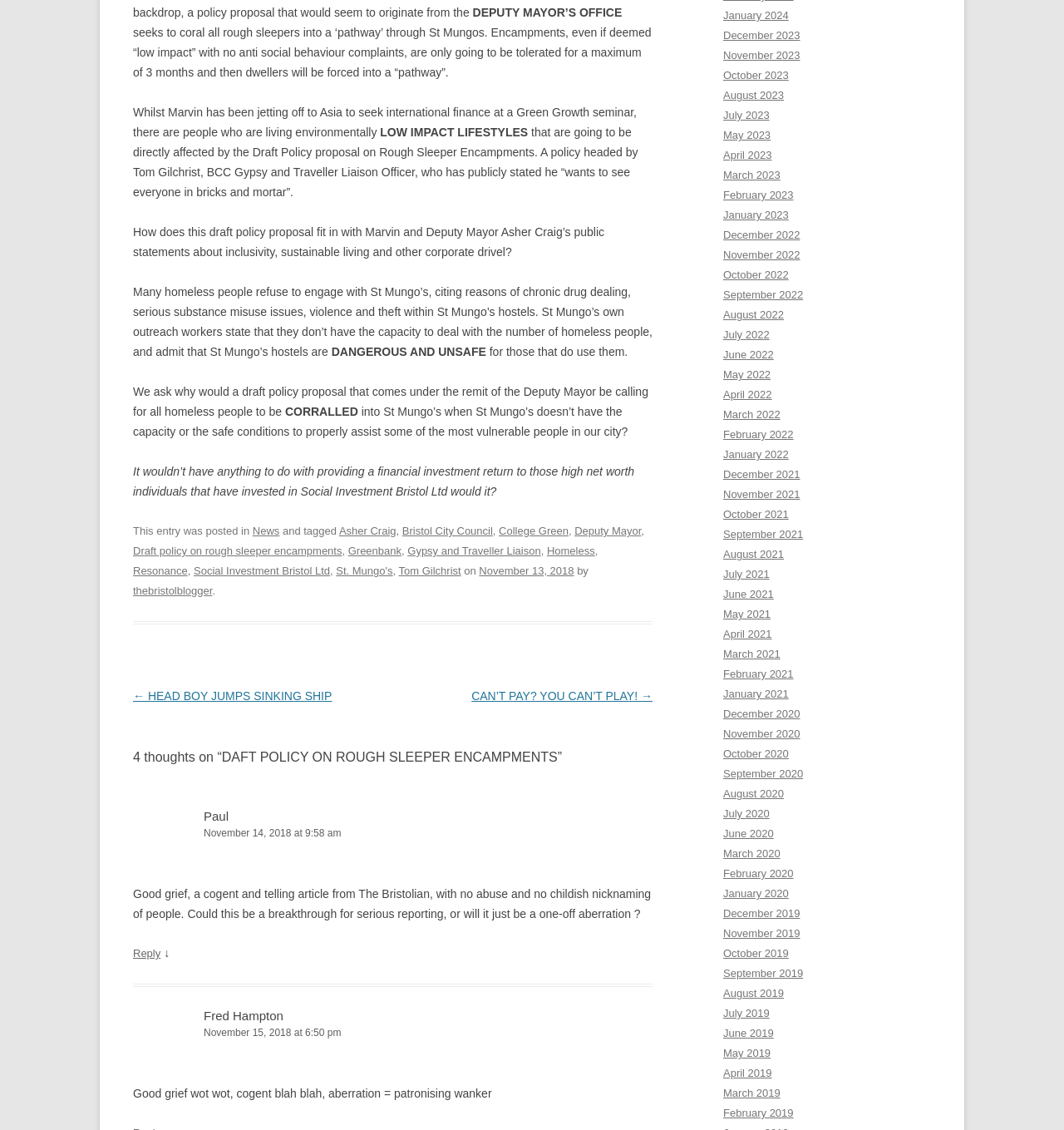Who is the author of the article?
Answer with a single word or short phrase according to what you see in the image.

thebristolblogger